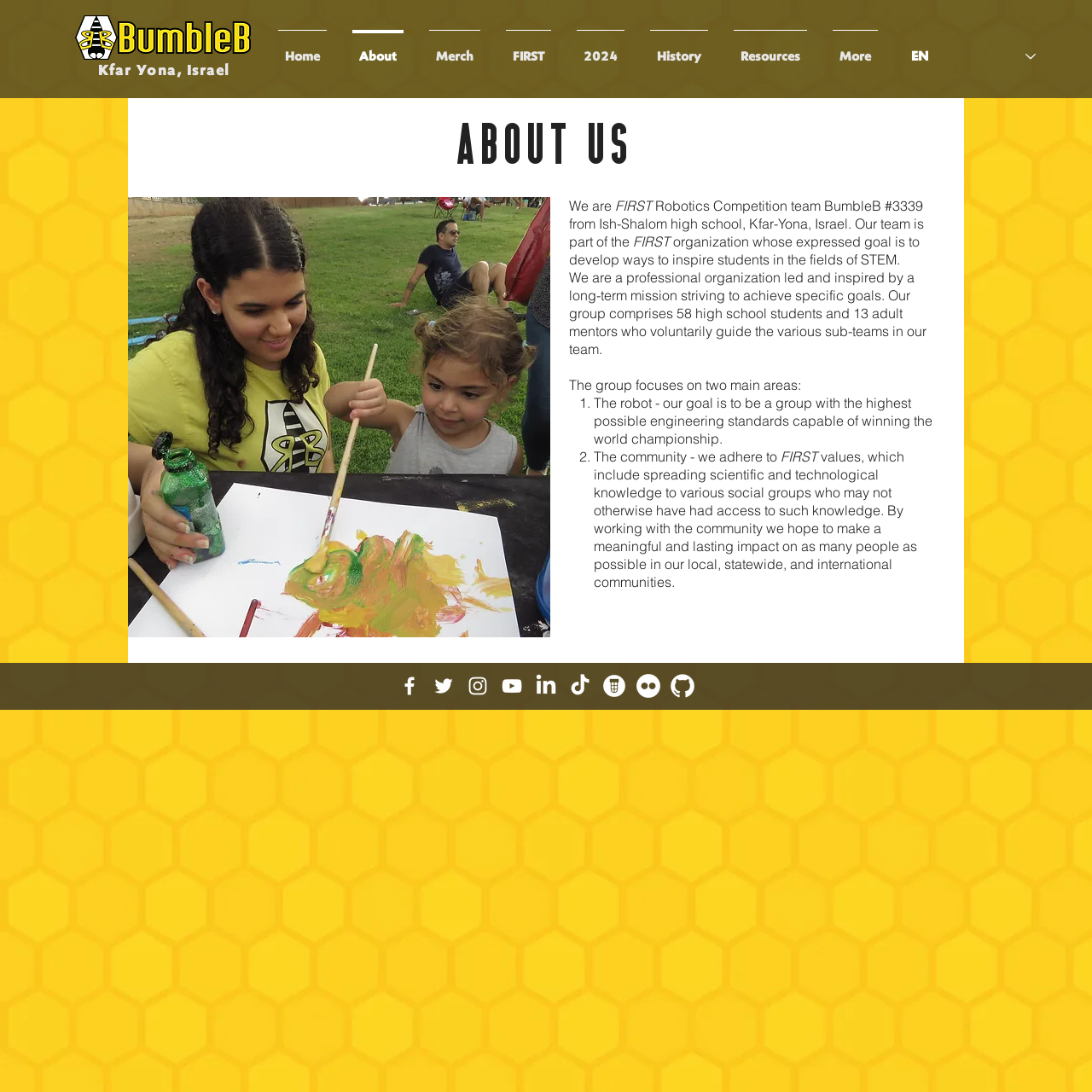Please locate the clickable area by providing the bounding box coordinates to follow this instruction: "Select a language from the language selector".

[0.823, 0.034, 0.959, 0.07]